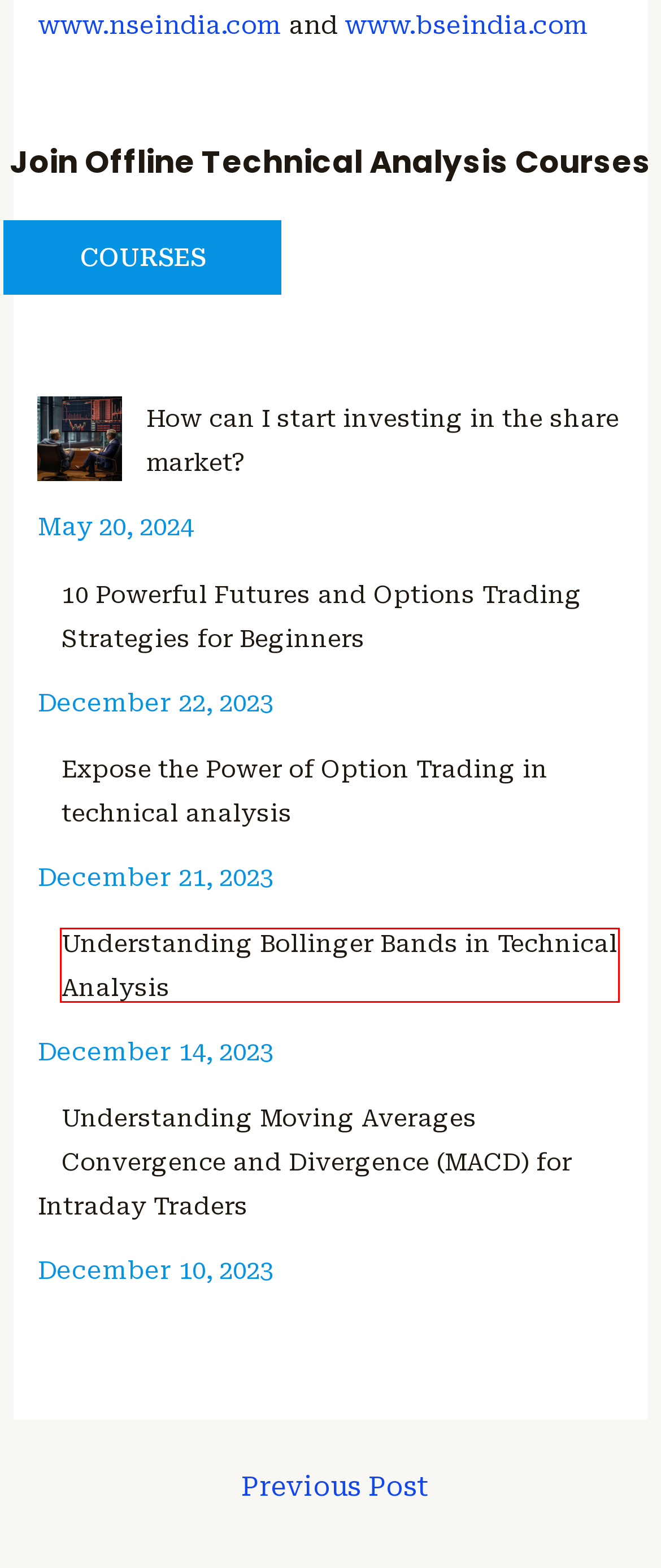Review the webpage screenshot and focus on the UI element within the red bounding box. Select the best-matching webpage description for the new webpage that follows after clicking the highlighted element. Here are the candidates:
A. Understanding power of Bollinger Bands in Share market classes
B. 9 Key Market Participants on NSE and BSE for Successful Trading"
C. How can I start investing in the share market? in 2024
D. 3 Best option trading strategies in share market trading course
E. contact -
F. Unleash Moving Averages Convergence and Divergence MACD: 3 Key components
G. Mastering Intraday Trading : 7 Best Indicators
H. 10 Powerful Futures and Options Trading Strategies for Beginners

A